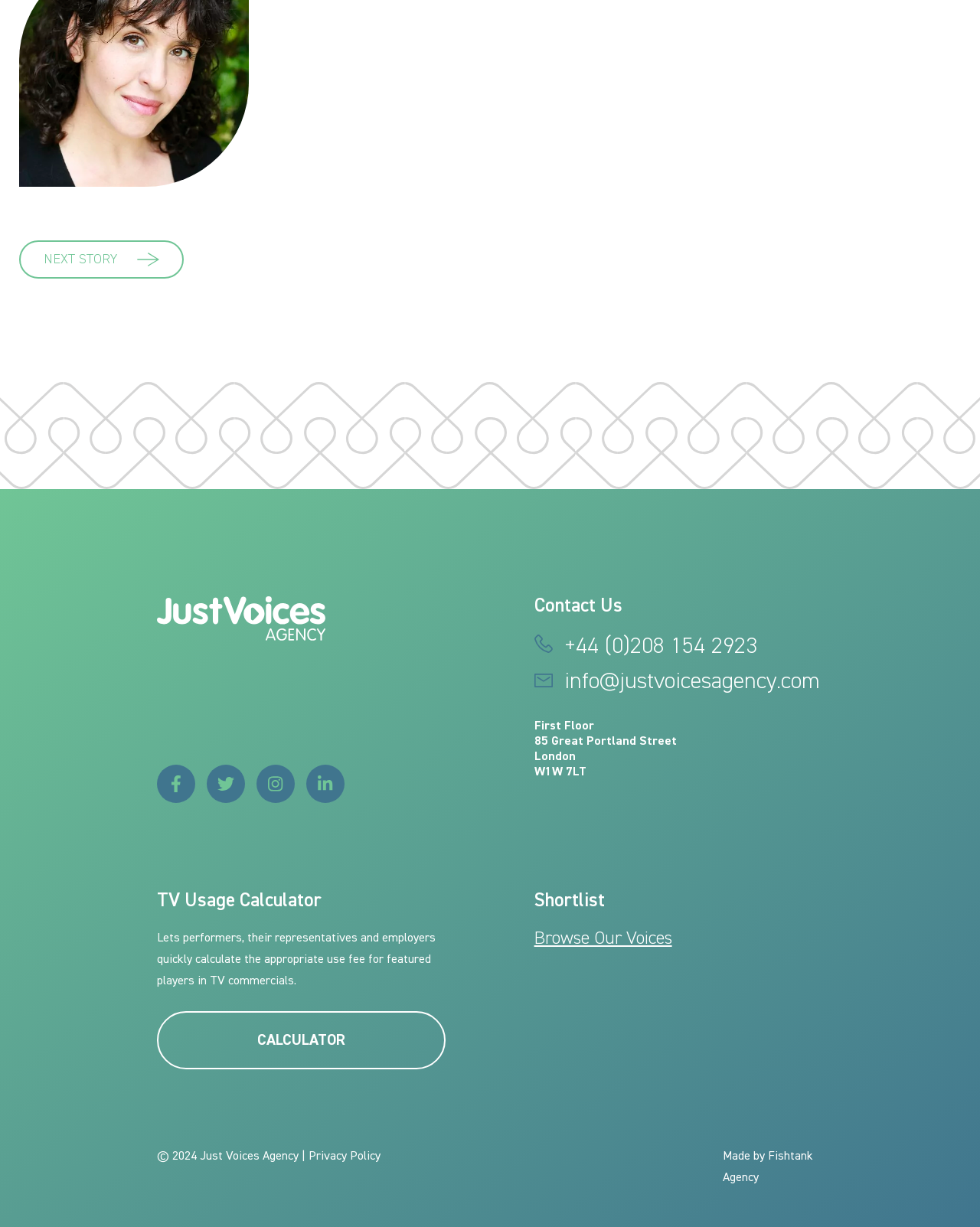Answer the question in one word or a short phrase:
What is the purpose of the TV Usage Calculator?

To calculate use fee for featured players in TV commercials